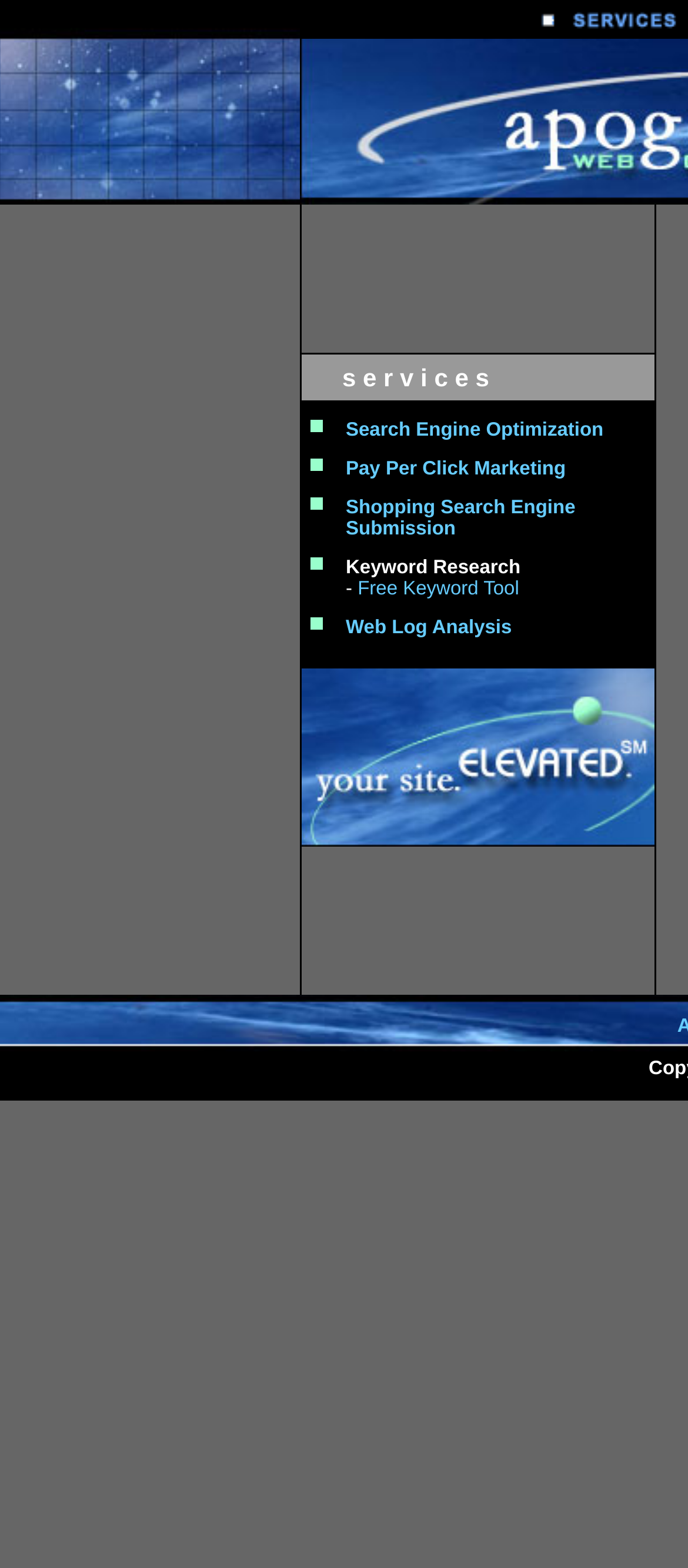Bounding box coordinates are specified in the format (top-left x, top-left y, bottom-right x, bottom-right y). All values are floating point numbers bounded between 0 and 1. Please provide the bounding box coordinate of the region this sentence describes: Free Keyword Tool

[0.52, 0.369, 0.754, 0.382]